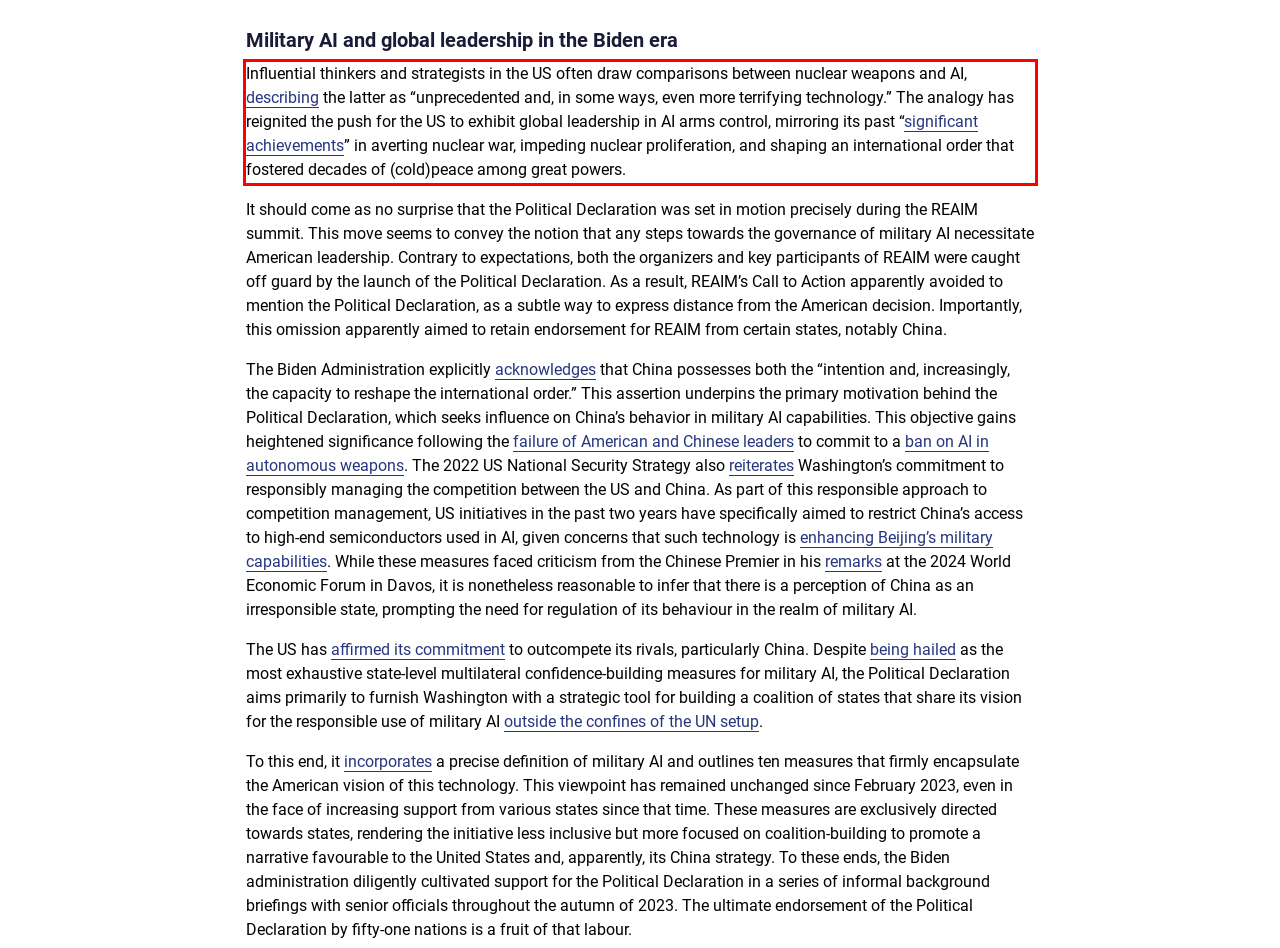Given a webpage screenshot with a red bounding box, perform OCR to read and deliver the text enclosed by the red bounding box.

Influential thinkers and strategists in the US often draw comparisons between nuclear weapons and AI, describing the latter as “unprecedented and, in some ways, even more terrifying technology.” The analogy has reignited the push for the US to exhibit global leadership in AI arms control, mirroring its past “significant achievements” in averting nuclear war, impeding nuclear proliferation, and shaping an international order that fostered decades of (cold)peace among great powers.